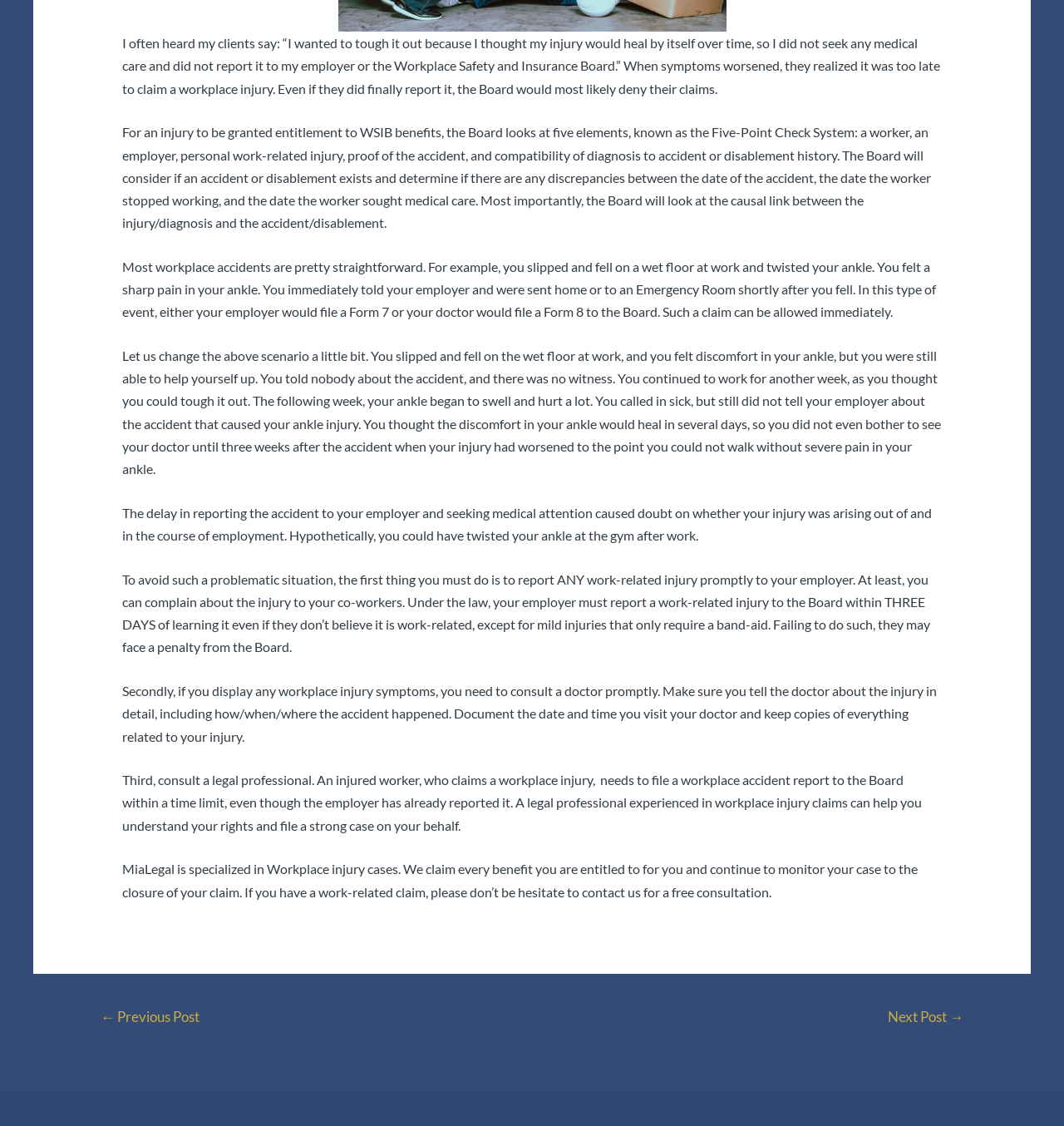Please determine the bounding box coordinates for the UI element described as: "← Previous Post".

[0.074, 0.89, 0.207, 0.92]